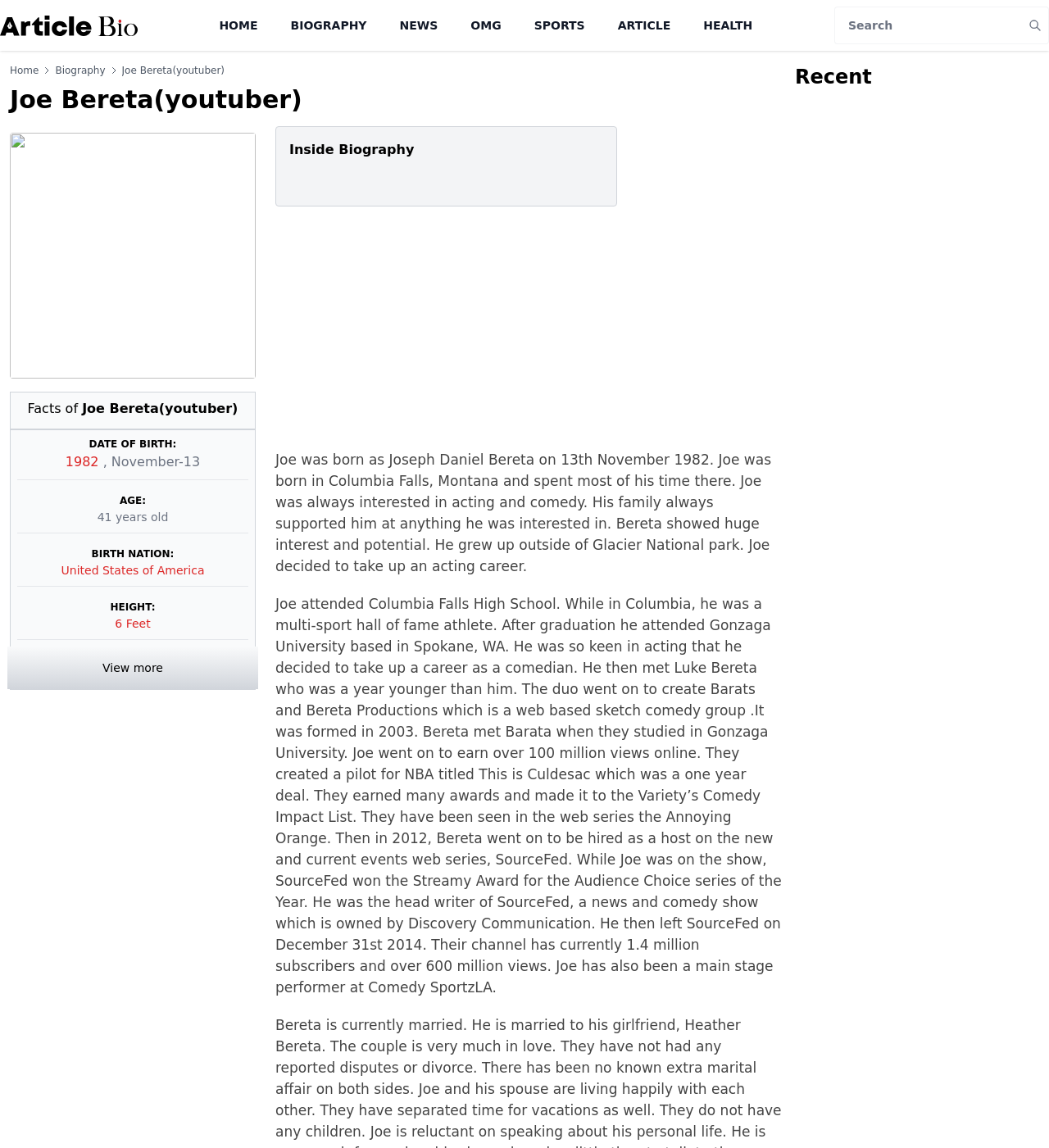Produce an extensive caption that describes everything on the webpage.

This webpage is about Joe Bereta, a YouTuber, and provides his biography with personal life, married, and affair information. At the top of the page, there is a navigation menu with links to "HOME", "BIOGRAPHY", "NEWS", "OMG", "SPORTS", "ARTICLE", and "HEALTH". Next to the navigation menu, there is a search box with a search button.

Below the navigation menu, there is a header section with a title "Joe Bereta(youtuber)" and a subtitle "Facts of". Underneath the header section, there is a table with several rows, each containing information about Joe Bereta's life, such as his date of birth, age, birth nation, and height.

To the right of the table, there is a section with a heading "Inside Biography" and a brief introduction to Joe Bereta's life, including his birthplace, family, and interests. Below this section, there is an advertisement iframe.

The main content of the page is a long paragraph that provides a detailed biography of Joe Bereta, including his education, career, and achievements. The biography mentions his early life, his interest in acting and comedy, his education at Columbia Falls High School and Gonzaga University, and his career as a comedian and host on various web series.

At the bottom of the page, there is a heading "Recent" and a link to view more information. Throughout the page, there are several images, including a logo for ArticleBio.com and icons for the navigation menu items.